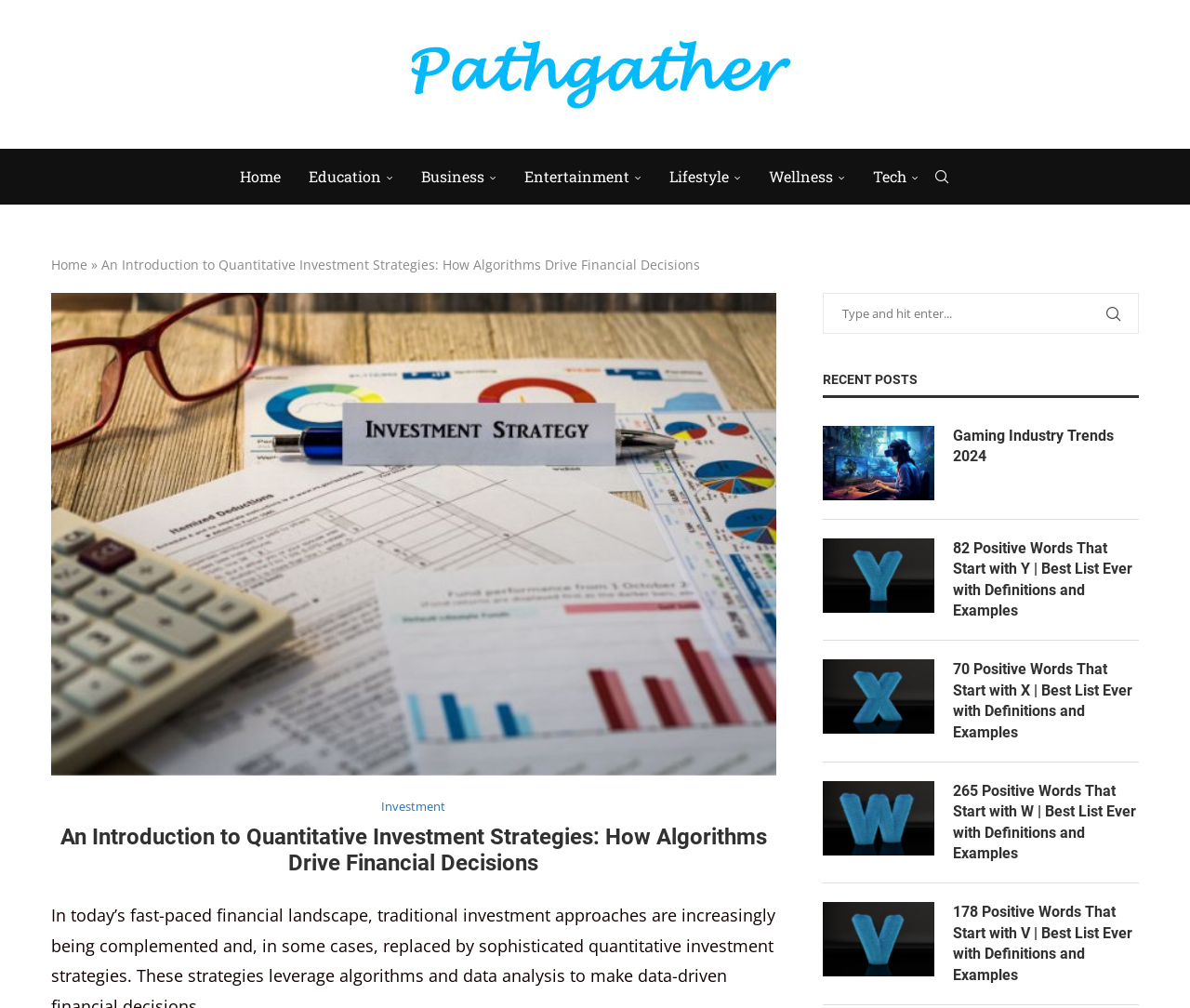What is the purpose of the search bar?
From the image, respond with a single word or phrase.

To search for content